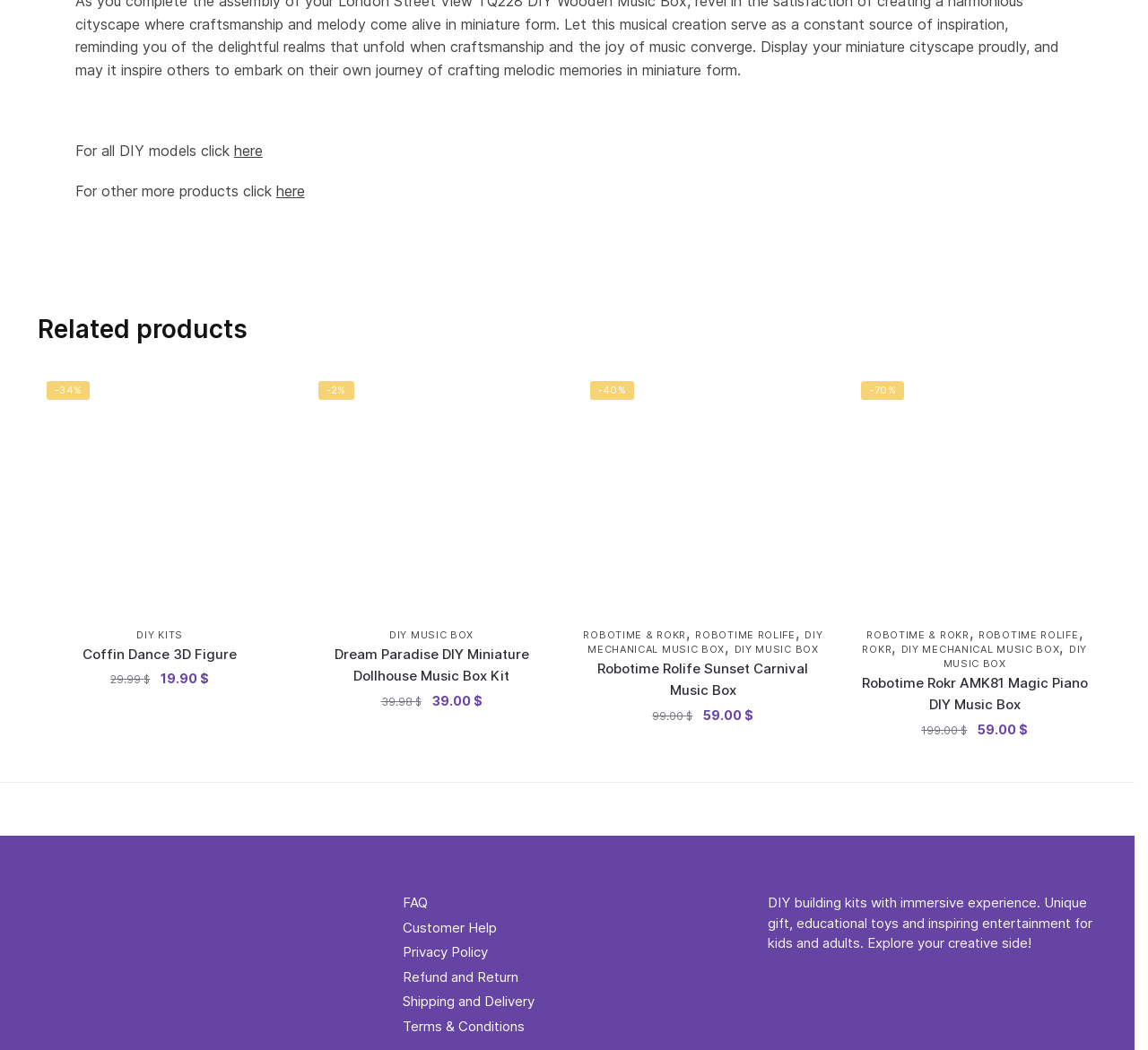Given the webpage screenshot and the description, determine the bounding box coordinates (top-left x, top-left y, bottom-right x, bottom-right y) that define the location of the UI element matching this description: aria-label="Wishlist" title="Wishlist"

[0.447, 0.365, 0.471, 0.391]